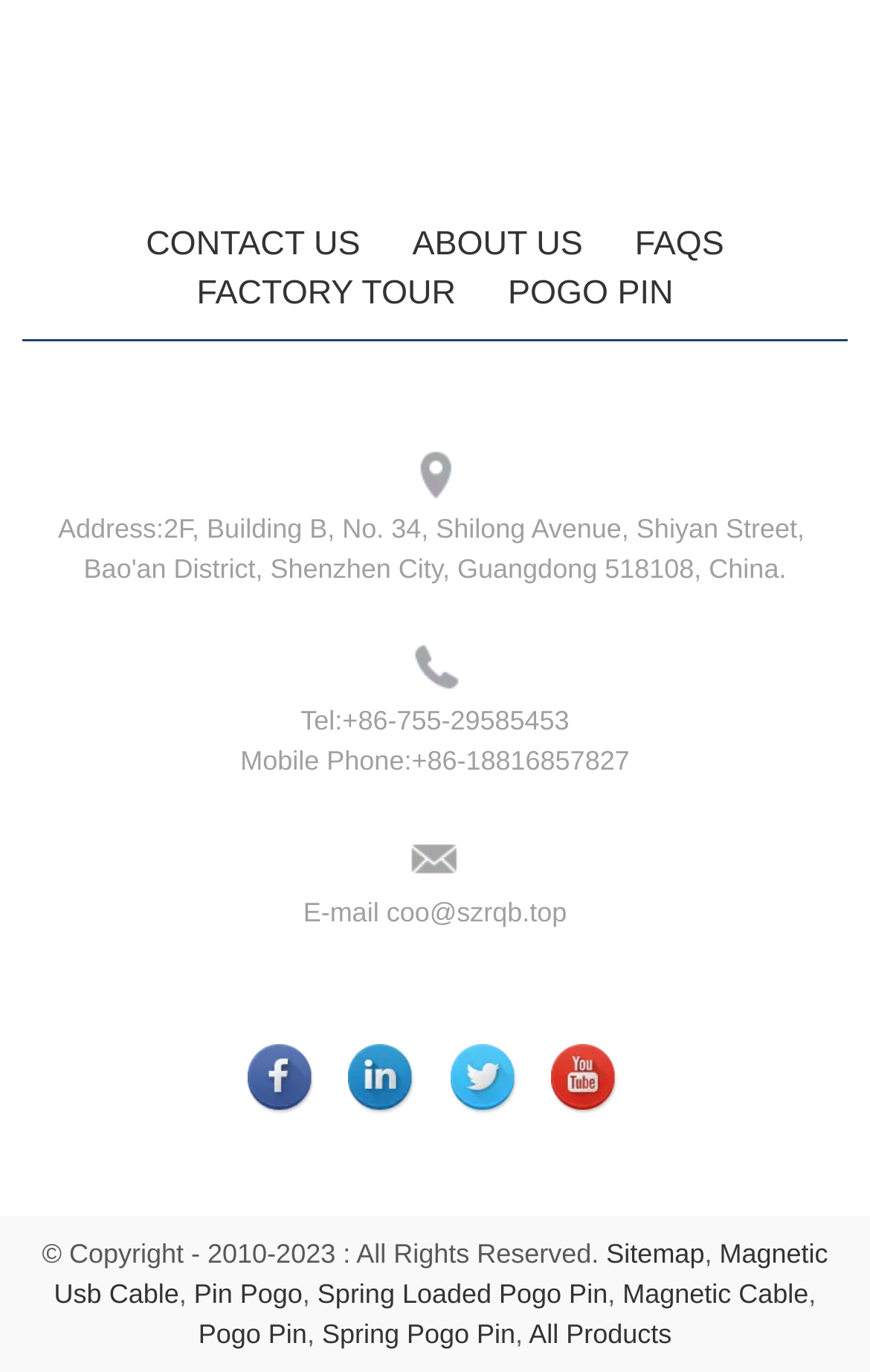How many links are there in the footer section?
Analyze the image and deliver a detailed answer to the question.

I counted the number of links in the footer section, which are Sitemap, Magnetic Usb Cable, Pin Pogo, Spring Loaded Pogo Pin, Magnetic Cable, Pogo Pin, and Spring Pogo Pin.